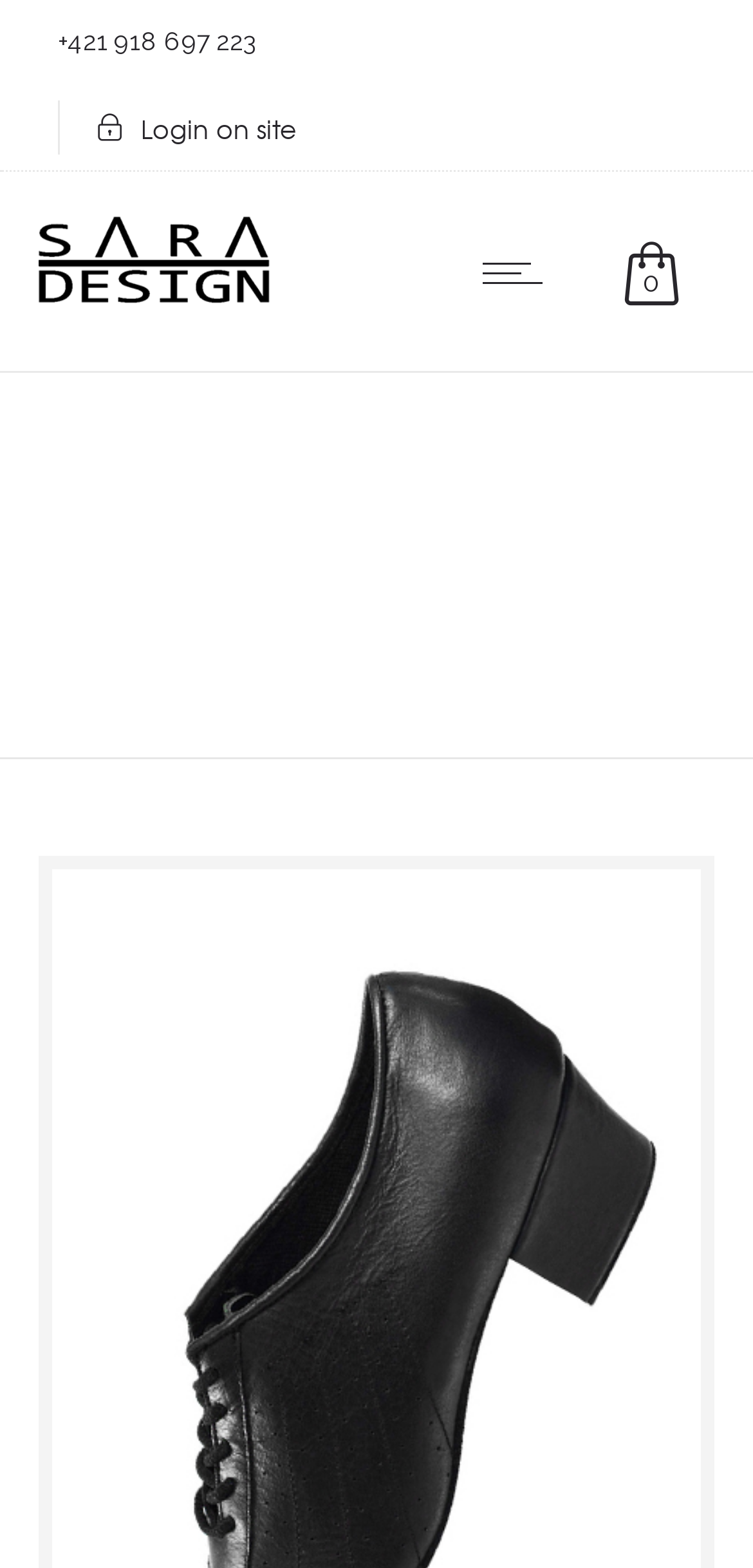Create a detailed narrative of the webpage’s visual and textual elements.

This webpage appears to be a product page for a specific type of dance shoe, particularly for ladies. At the top, there is a heading that reads "Girls' / women's trainers (normal foot) – leather, no.34" which is likely the title of the product. Below the title, there is a table layout that contains two static text elements, one displaying the number "35" and the other displaying the euro symbol "€", which may indicate the price of the product.

On the top-left corner of the page, there is a generic element with a brief description of the product, mentioning that it is suitable for ladies for ballroom training, folklore, country, and as teacher shoes.

At the bottom of the page, there is a GDPR cookie banner that informs users about the use of cookies on the website. The banner contains a static text element that explains the purpose of the cookies and provides an option to switch them off. There are two buttons within the banner, one labeled "settings" and the other labeled "Accept", which allow users to manage their cookie preferences.

Overall, the webpage appears to be a product page with a focus on providing information about the dance shoe, along with a notification about cookie usage.